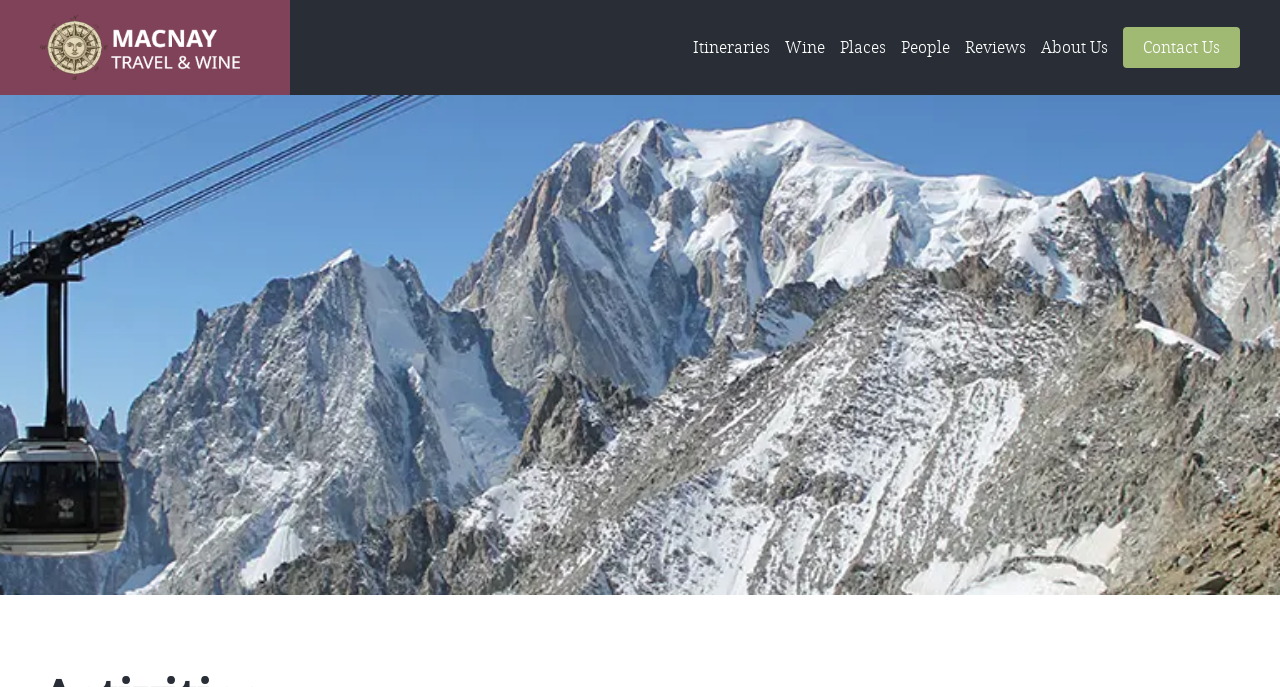Give a detailed overview of the webpage's appearance and contents.

The webpage is about Macnay Travel & Wine, and it appears to be a navigation page with various links and categories. At the top left, there is a link to "Home Macnay Travel and Wine" accompanied by an image with the same name. 

Below the "Home" link, there are several links to different categories, including "Itineraries", "Italian Wine Regions", "Appellations", "Wineries", and "Vineyards", all aligned horizontally. 

To the right of these links, there is a section with a header "Places" followed by links to "Towns & cities", "Hotels", "Geological sites", "Historical monuments", and "Activities", also aligned horizontally. 

Further to the right, there are links to "People", "Reviews", "About Us", and "Contact Us", again aligned horizontally. 

At the bottom of the page, there are two instances of the text "< Back", one above the other, likely indicating a navigation path.